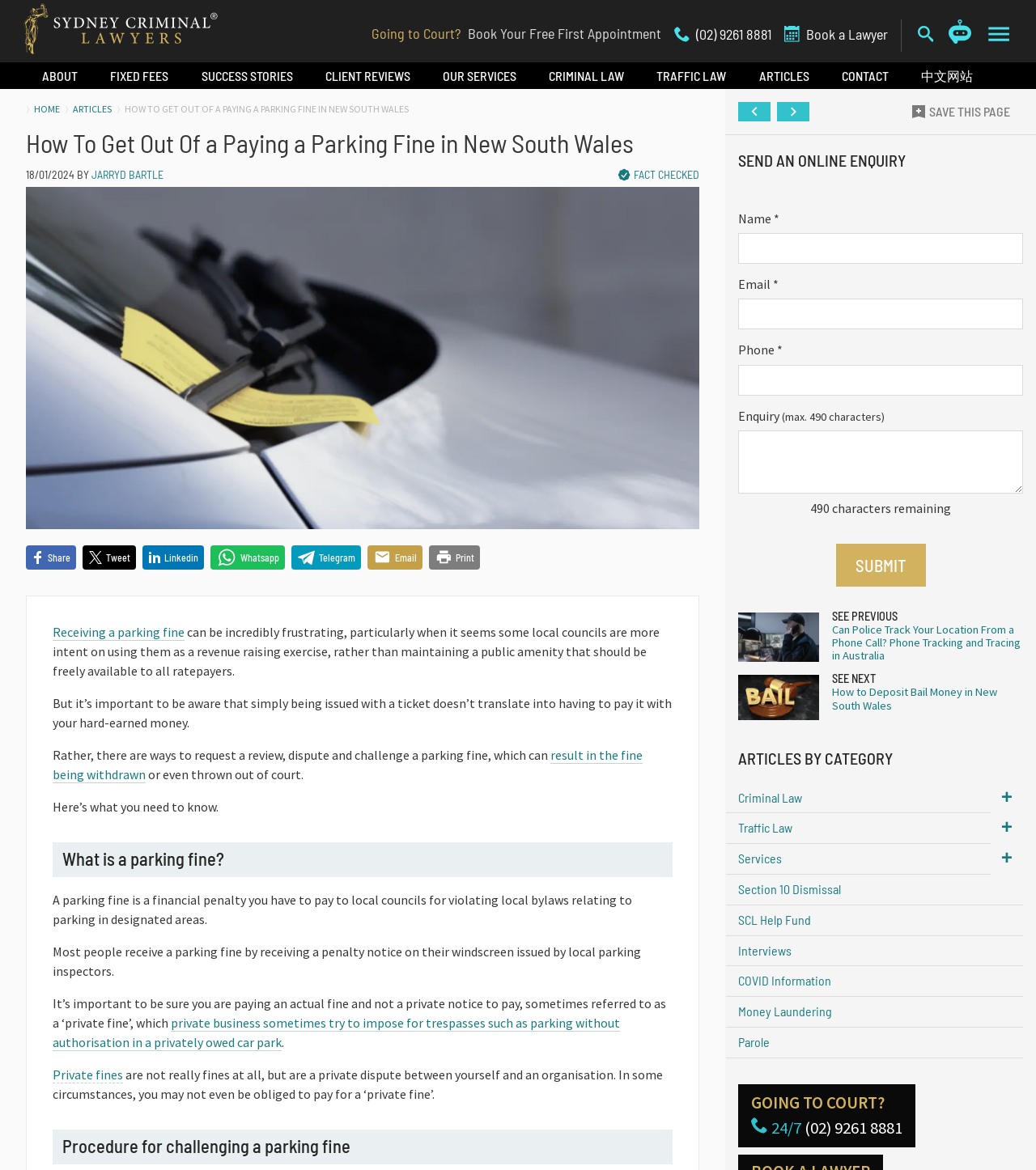Using the information in the image, give a detailed answer to the following question: What is the purpose of the 'FACT CHECKED' button?

The 'FACT CHECKED' button is likely used to verify the accuracy of the information presented on the webpage, ensuring that the content is trustworthy and reliable.